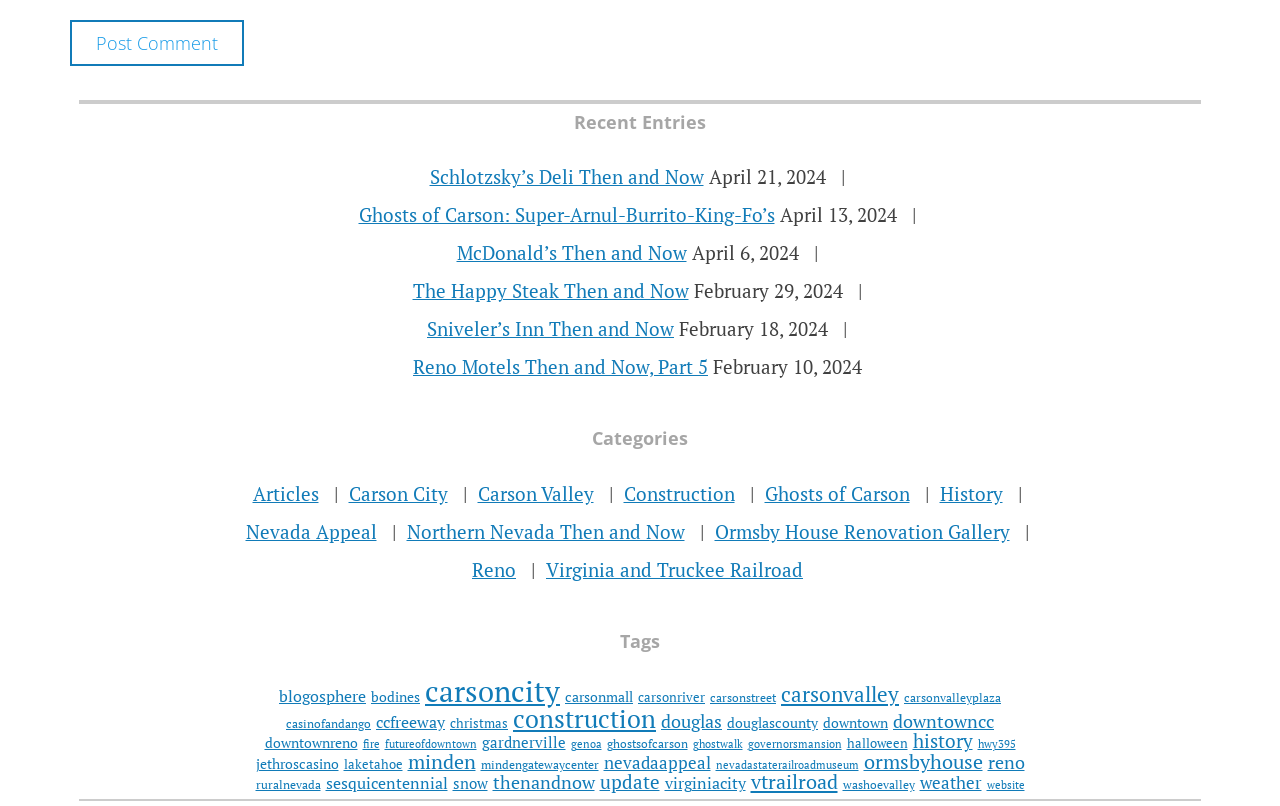Using the provided description: "Nevada Appeal", find the bounding box coordinates of the corresponding UI element. The output should be four float numbers between 0 and 1, in the format [left, top, right, bottom].

[0.192, 0.644, 0.294, 0.675]